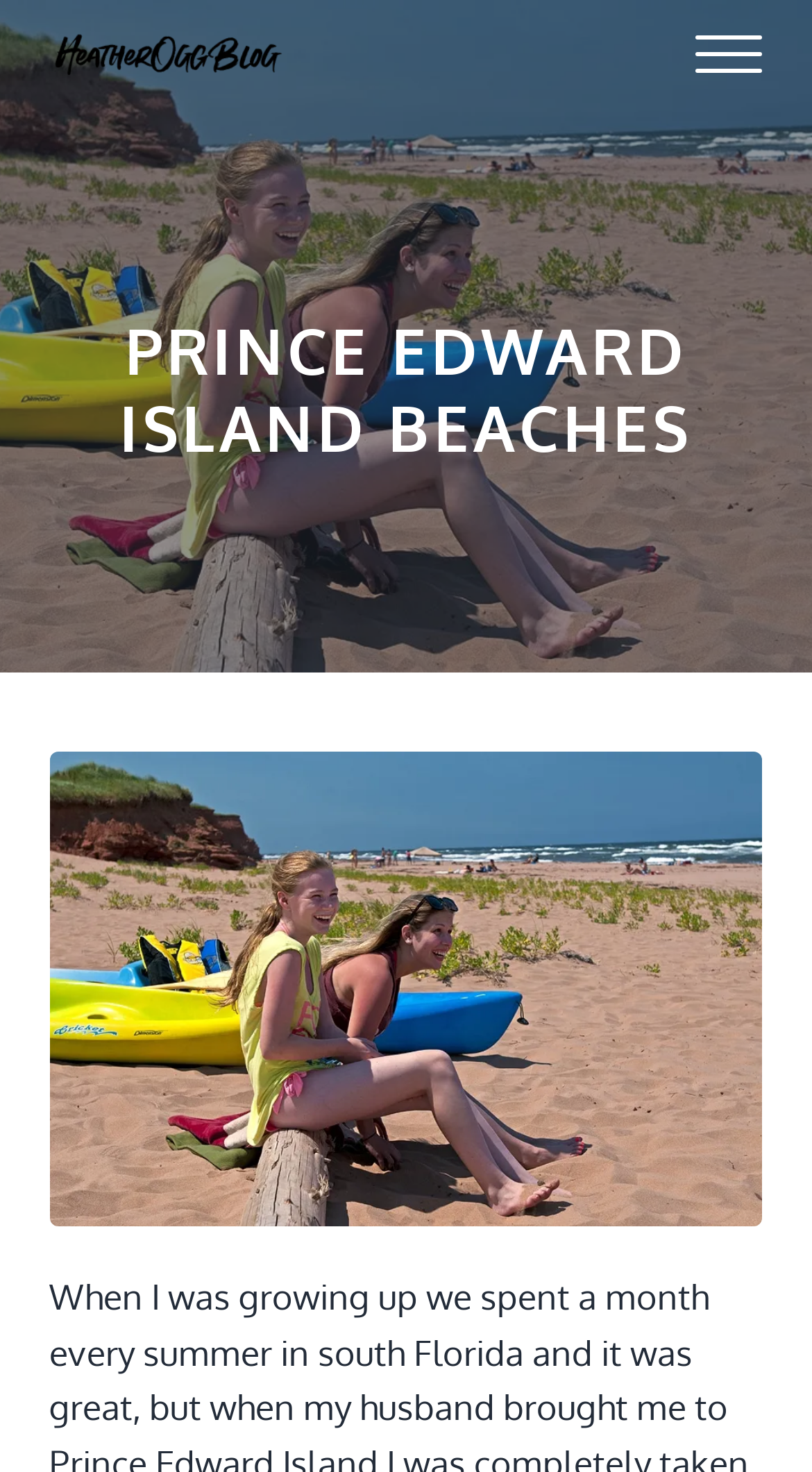From the screenshot, find the bounding box of the UI element matching this description: "Menu". Supply the bounding box coordinates in the form [left, top, right, bottom], each a float between 0 and 1.

[0.857, 0.014, 0.939, 0.059]